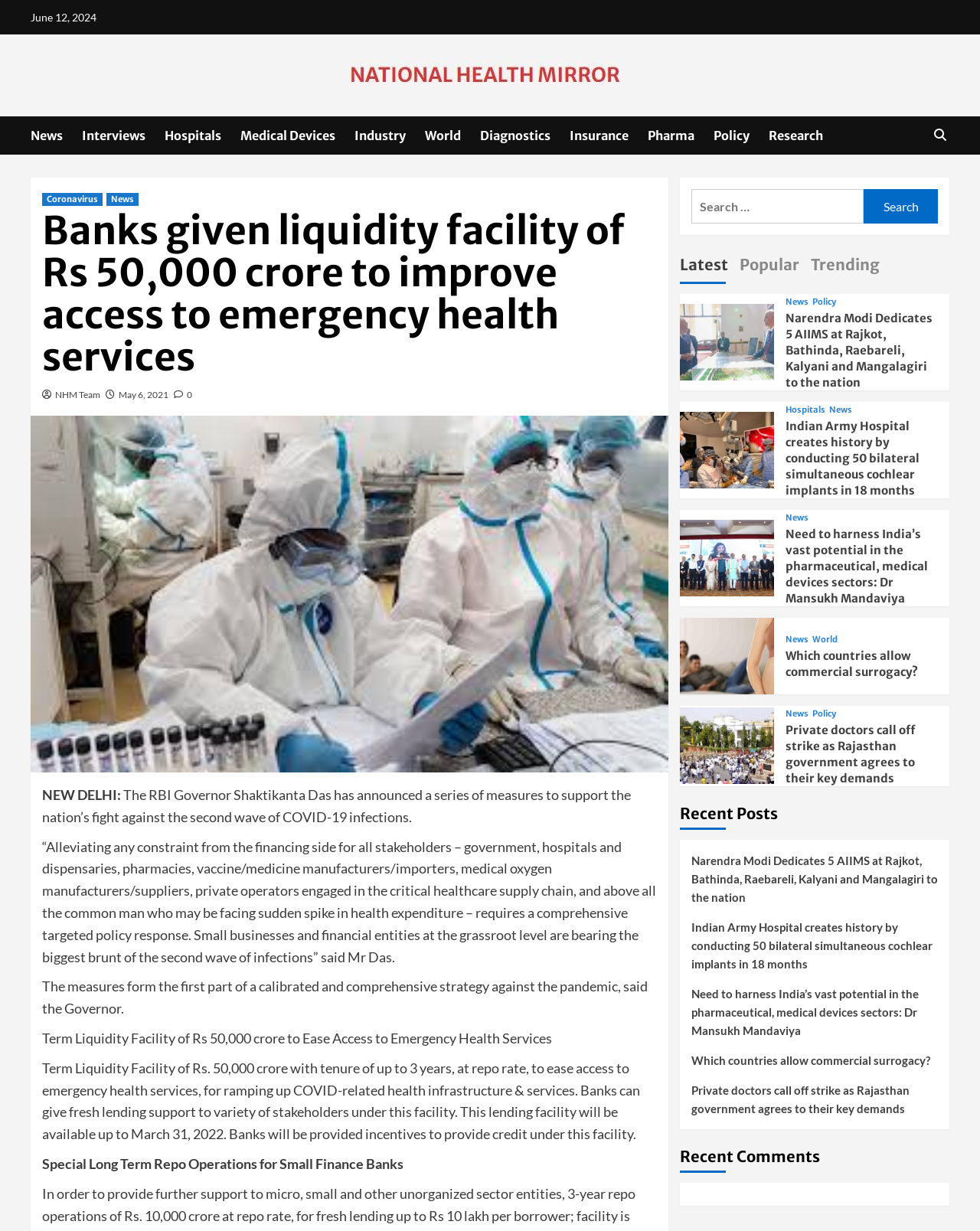Please identify the bounding box coordinates of the area that needs to be clicked to fulfill the following instruction: "Click on 'I WANT TO ADOPT'."

None